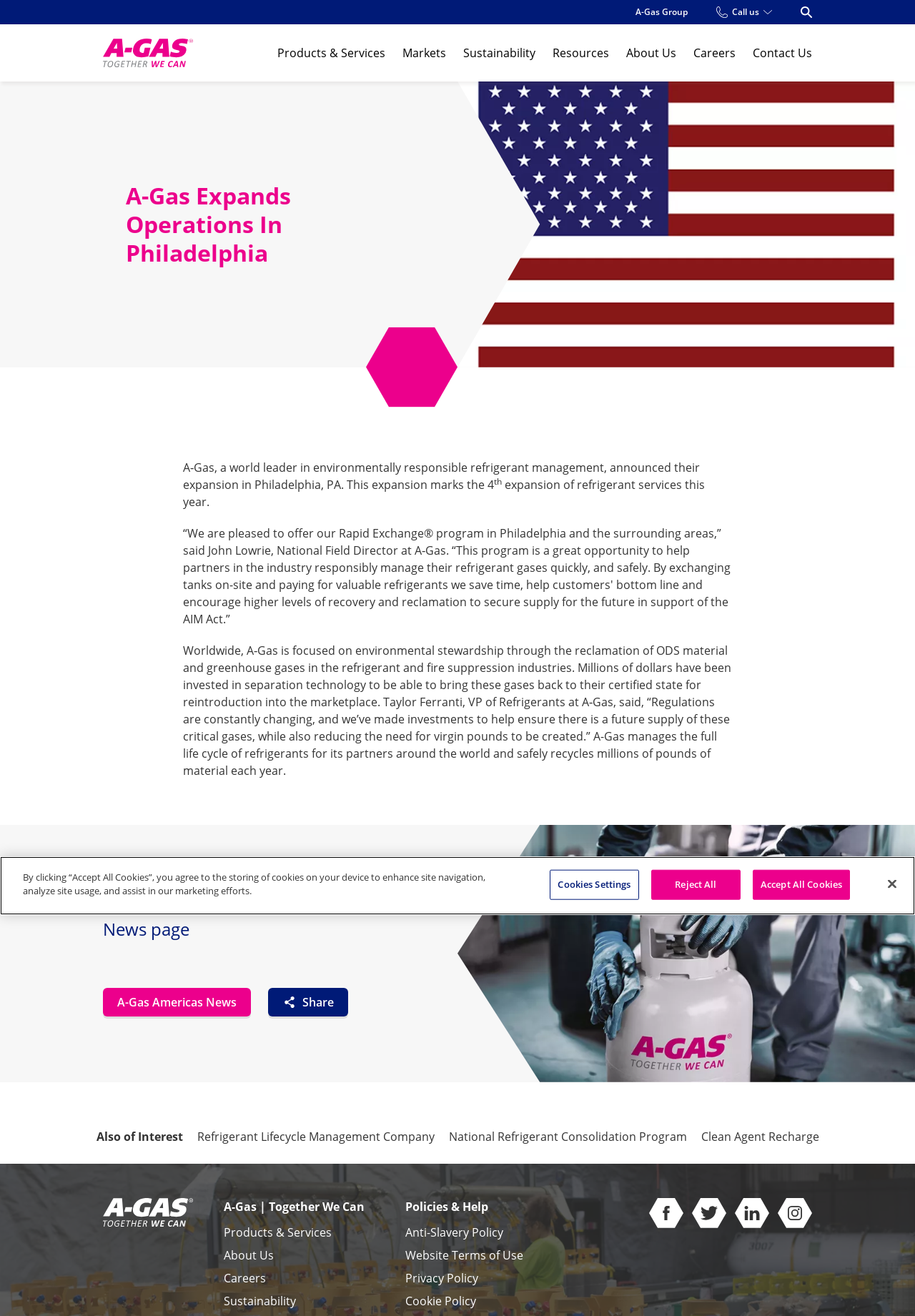Describe all visible elements and their arrangement on the webpage.

The webpage is about A-Gas, a world leader in environmentally responsible refrigerant management, announcing its expansion in Philadelphia and offering its Rapid Exchange program. 

At the top of the page, there is a navigation menu with links to "A-Gas Group", "Products & Services", "Markets", "Sustainability", "Resources", "About Us", "Careers", and "Contact Us". 

Below the navigation menu, there is a heading that reads "A-Gas Expands Operations In Philadelphia". To the right of the heading, there is an image of the USA flag. 

The main content of the page is divided into two sections. The left section contains a paragraph of text describing A-Gas's expansion in Philadelphia, followed by a longer text block discussing the company's focus on environmental stewardship and its investments in separation technology. 

The right section of the page features an image of an engineer handling a gas cylinder. Below the image, there are links to "A-Gas Americas News" and a "Share" button. 

Further down the page, there is a section titled "Also of Interest" with links to related topics, including "Refrigerant Lifecycle Management Company", "National Refrigerant Consolidation Program", and "Clean Agent Recharge". 

At the bottom of the page, there is a footer section with links to "Policies & Help", including "Anti-Slavery Policy", "Website Terms of Use", "Privacy Policy", and "Cookie Policy". There are also links to A-Gas's social media profiles on Facebook, Twitter, LinkedIn, and Instagram. 

Finally, there is a privacy notice at the very bottom of the page, with buttons to "Cookies Settings", "Reject All", and "Accept All Cookies".